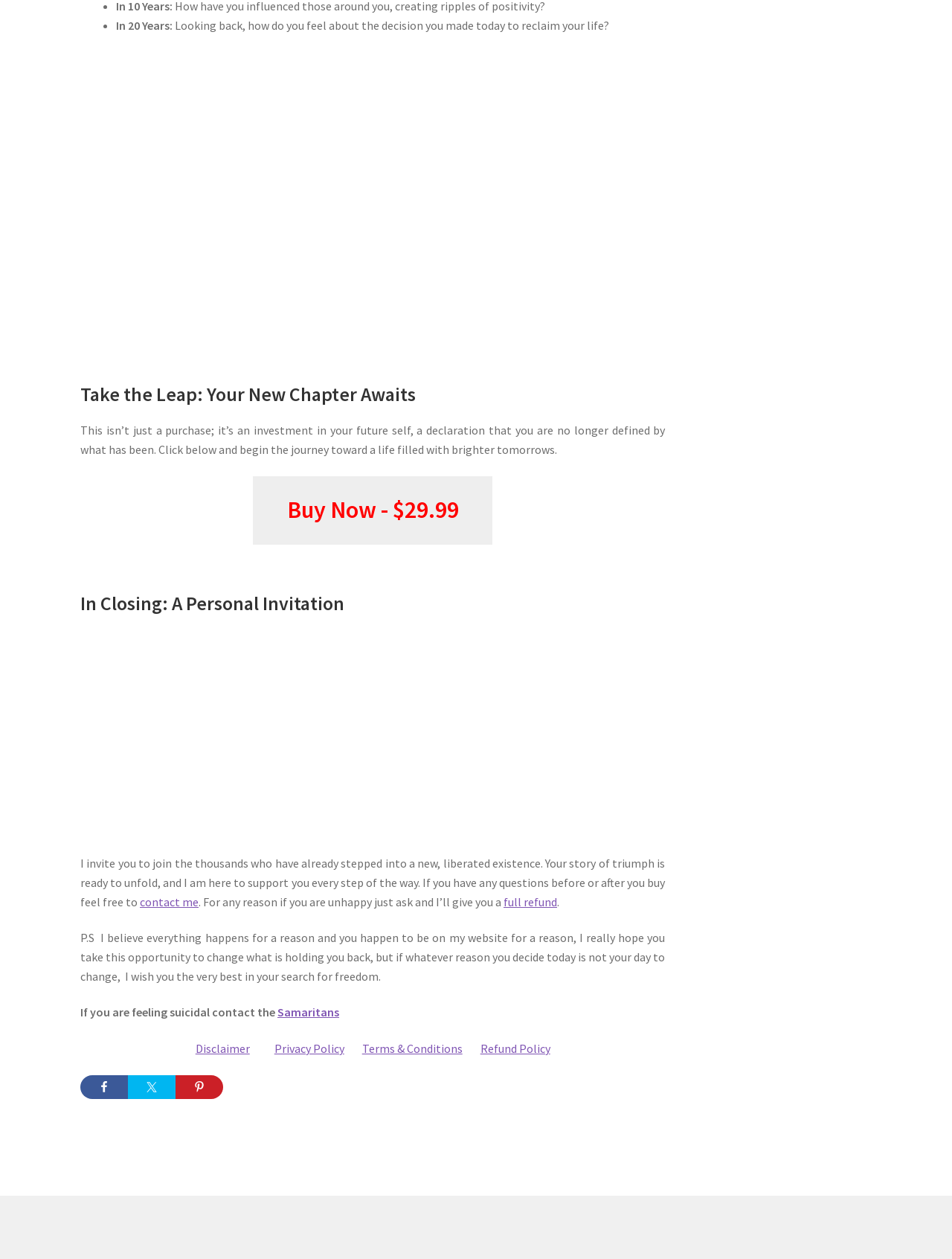Locate the bounding box coordinates of the clickable area to execute the instruction: "Contact the website administrator". Provide the coordinates as four float numbers between 0 and 1, represented as [left, top, right, bottom].

None